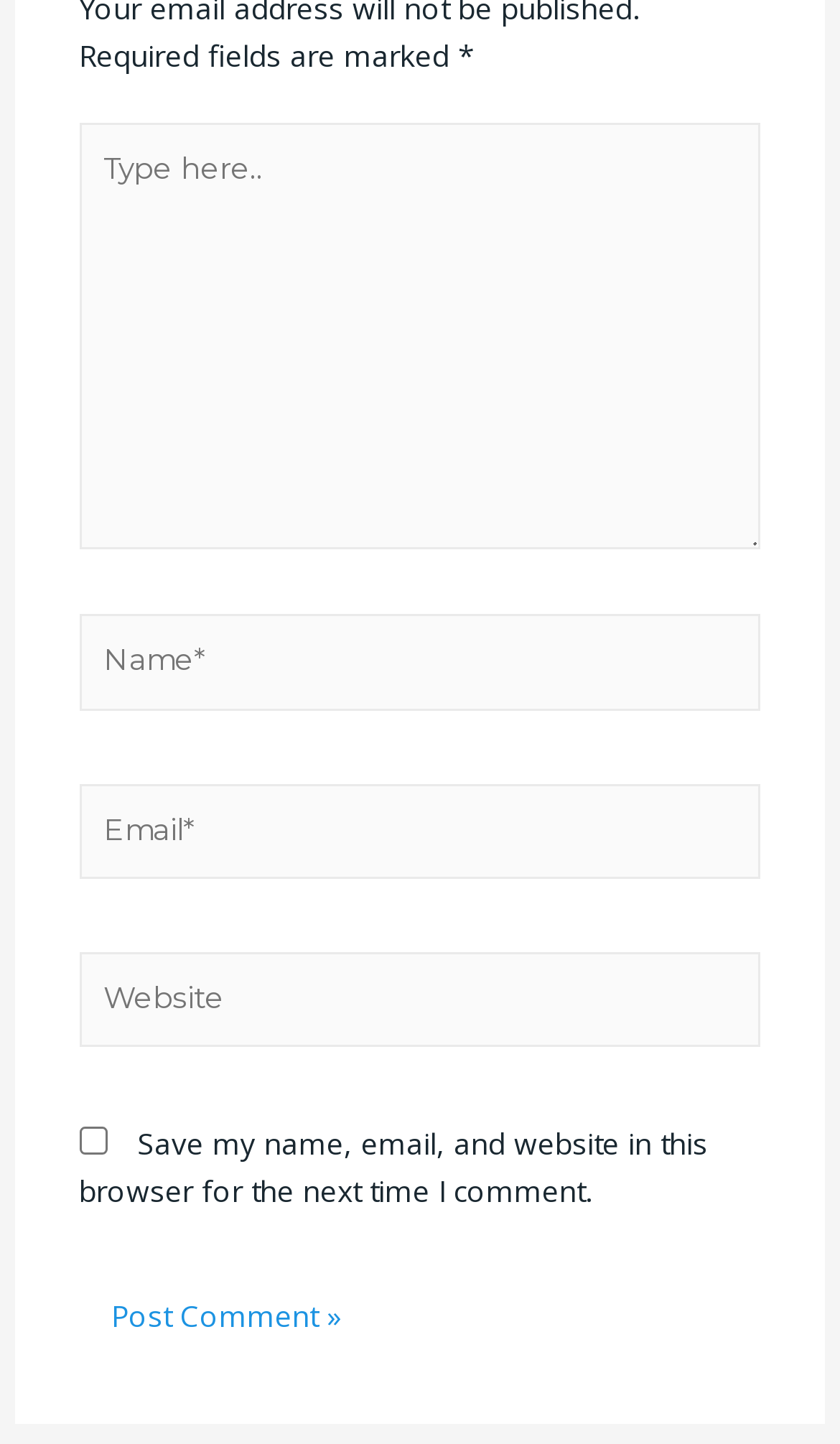Using the information shown in the image, answer the question with as much detail as possible: What is the purpose of the webpage?

The webpage appears to be a comment submission form, allowing users to input their name, email, website, and comment, and then submit it by clicking the 'Post Comment' button.